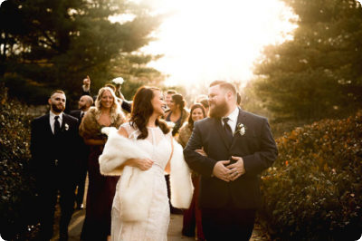Answer the following inquiry with a single word or phrase:
What is the color of the groom's suit?

Black